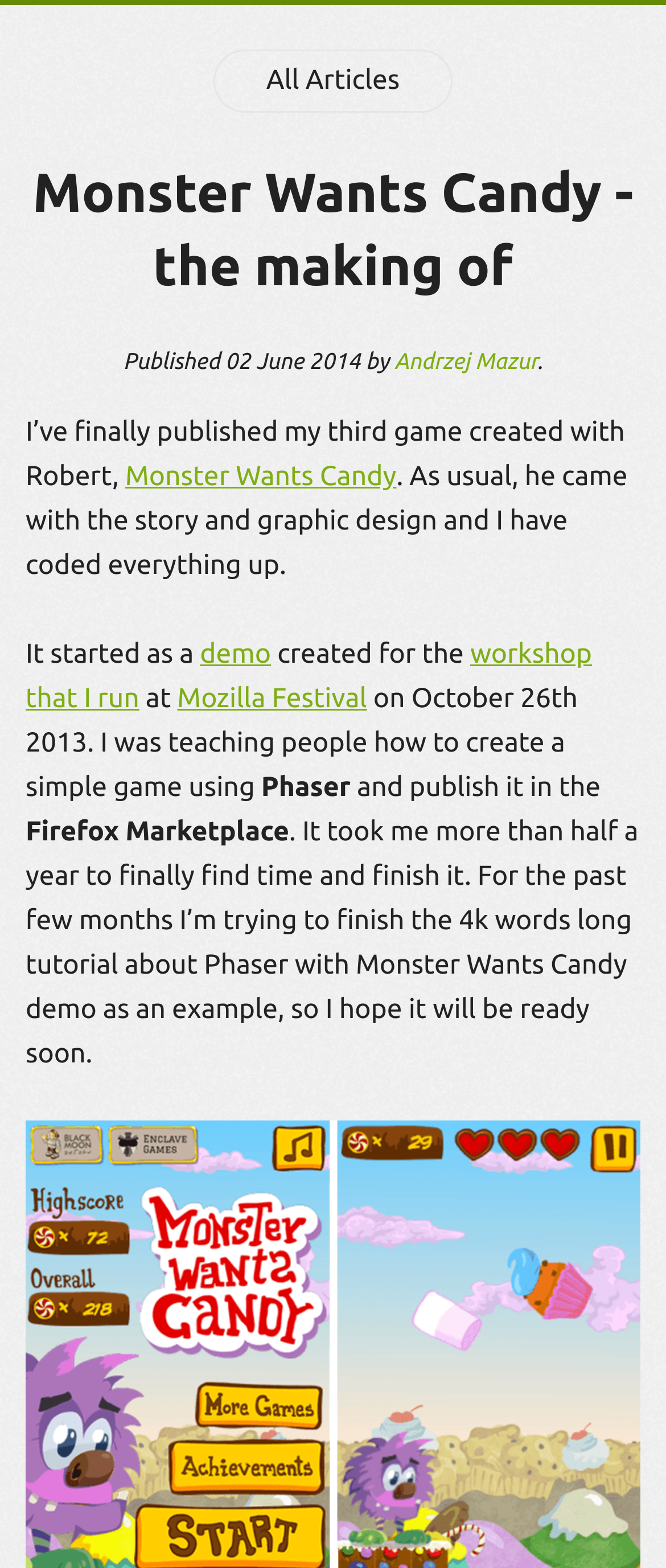Determine the webpage's heading and output its text content.

Monster Wants Candy - the making of